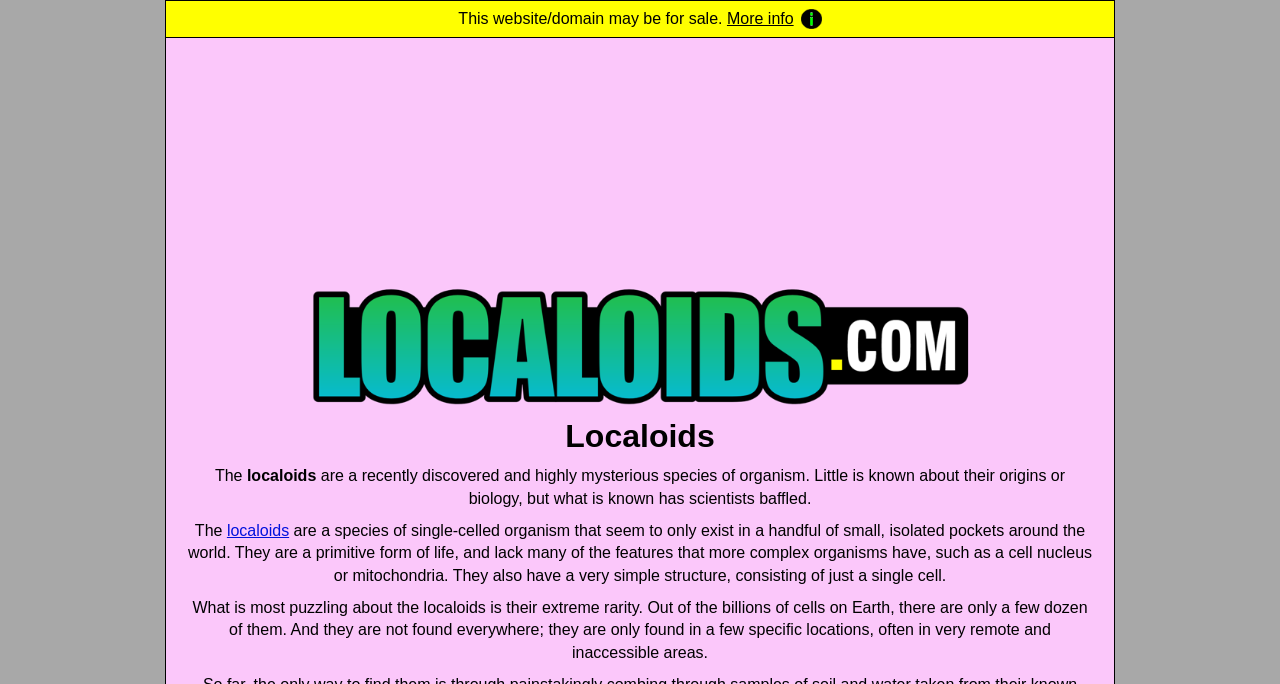What is the name of the mysterious species?
Please give a well-detailed answer to the question.

The webpage mentions a mysterious species of organism, and the name of this species is 'Localoids', which is also the title of the webpage and appears in the image and link elements.